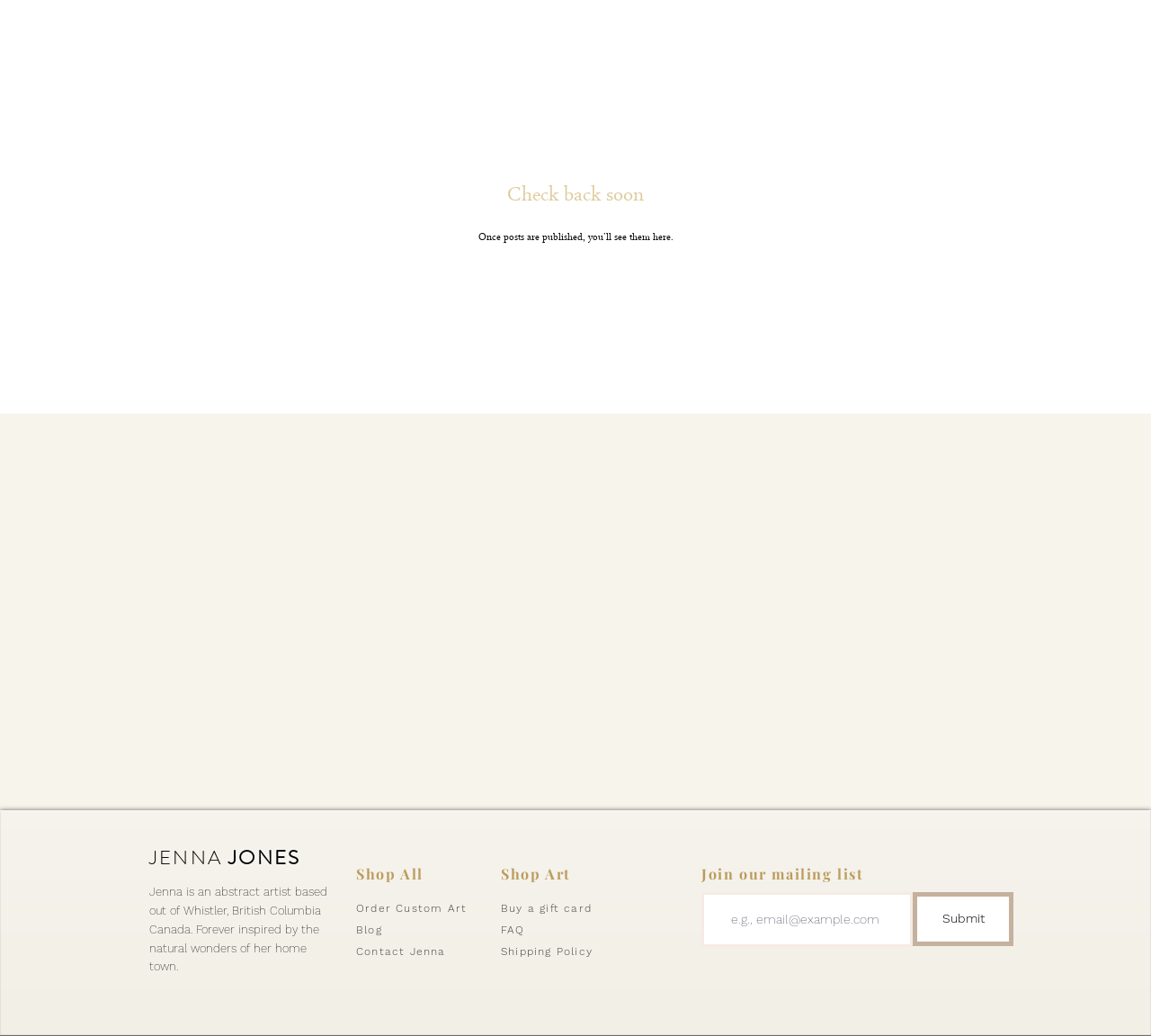Give a one-word or short phrase answer to the question: 
What is the call-to-action of the button?

Submit